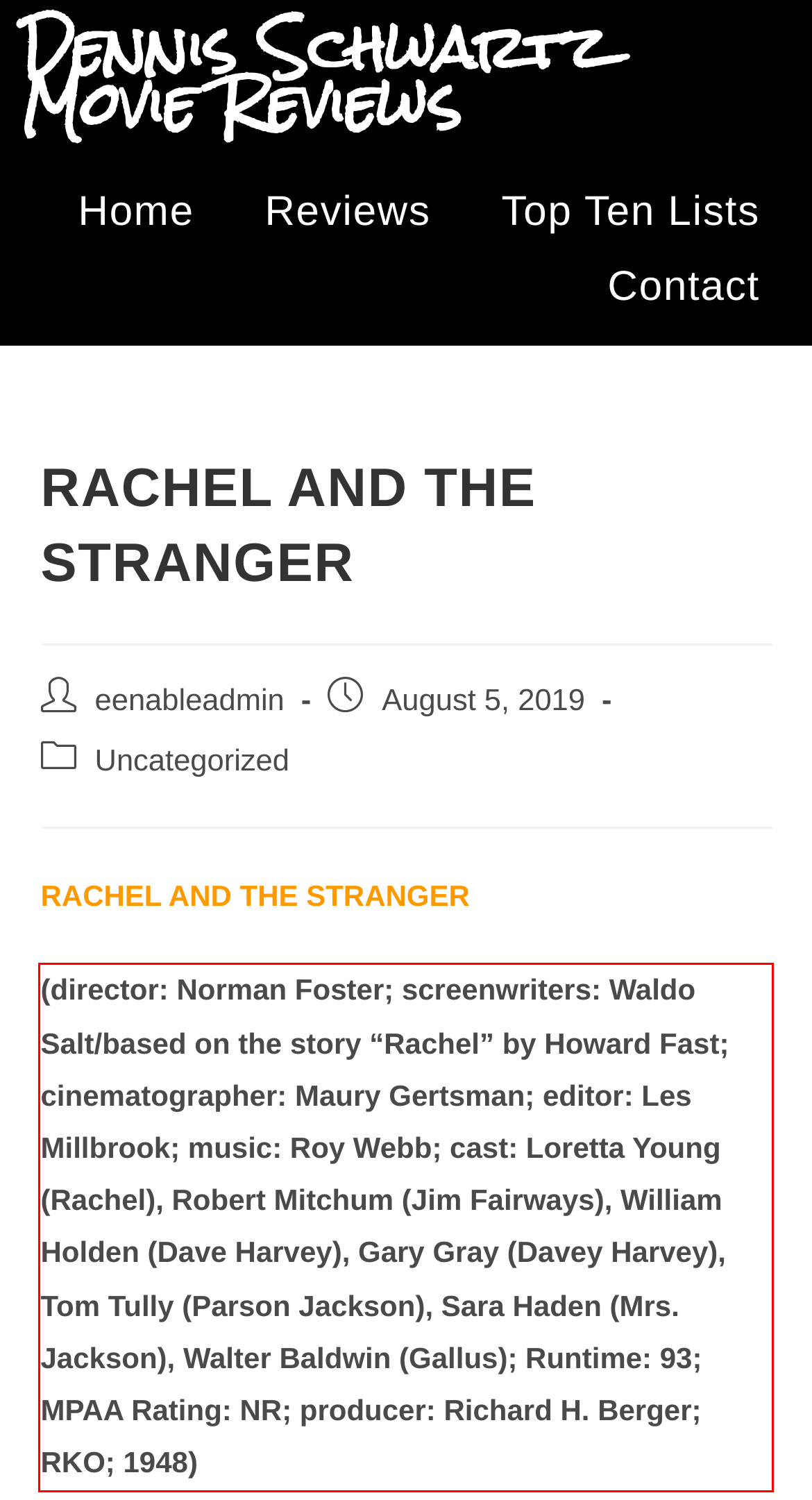Identify the text inside the red bounding box in the provided webpage screenshot and transcribe it.

(director: Norman Foster; screenwriters: Waldo Salt/based on the story “Rachel” by Howard Fast; cinematographer: Maury Gertsman; editor: Les Millbrook; music: Roy Webb; cast: Loretta Young (Rachel), Robert Mitchum (Jim Fairways), William Holden (Dave Harvey), Gary Gray (Davey Harvey), Tom Tully (Parson Jackson), Sara Haden (Mrs. Jackson), Walter Baldwin (Gallus); Runtime: 93; MPAA Rating: NR; producer: Richard H. Berger; RKO; 1948)